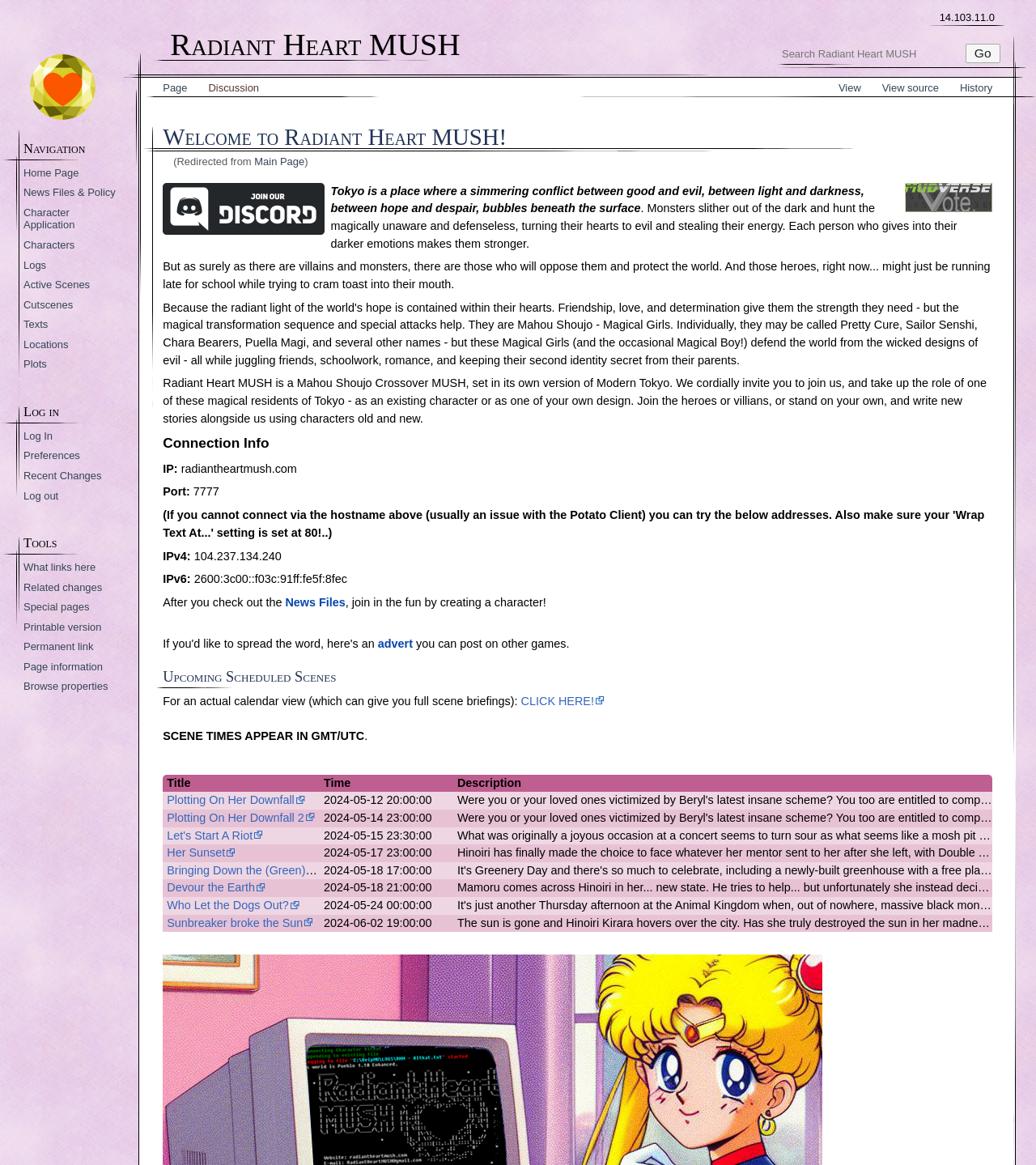What is the theme of the MUSH?
Provide a fully detailed and comprehensive answer to the question.

The theme of the MUSH can be inferred from the description 'Radiant Heart MUSH is a Mahou Shoujo Crossover MUSH, set in its own version of Modern Tokyo.' which suggests that the MUSH is based on a magical girl crossover theme.